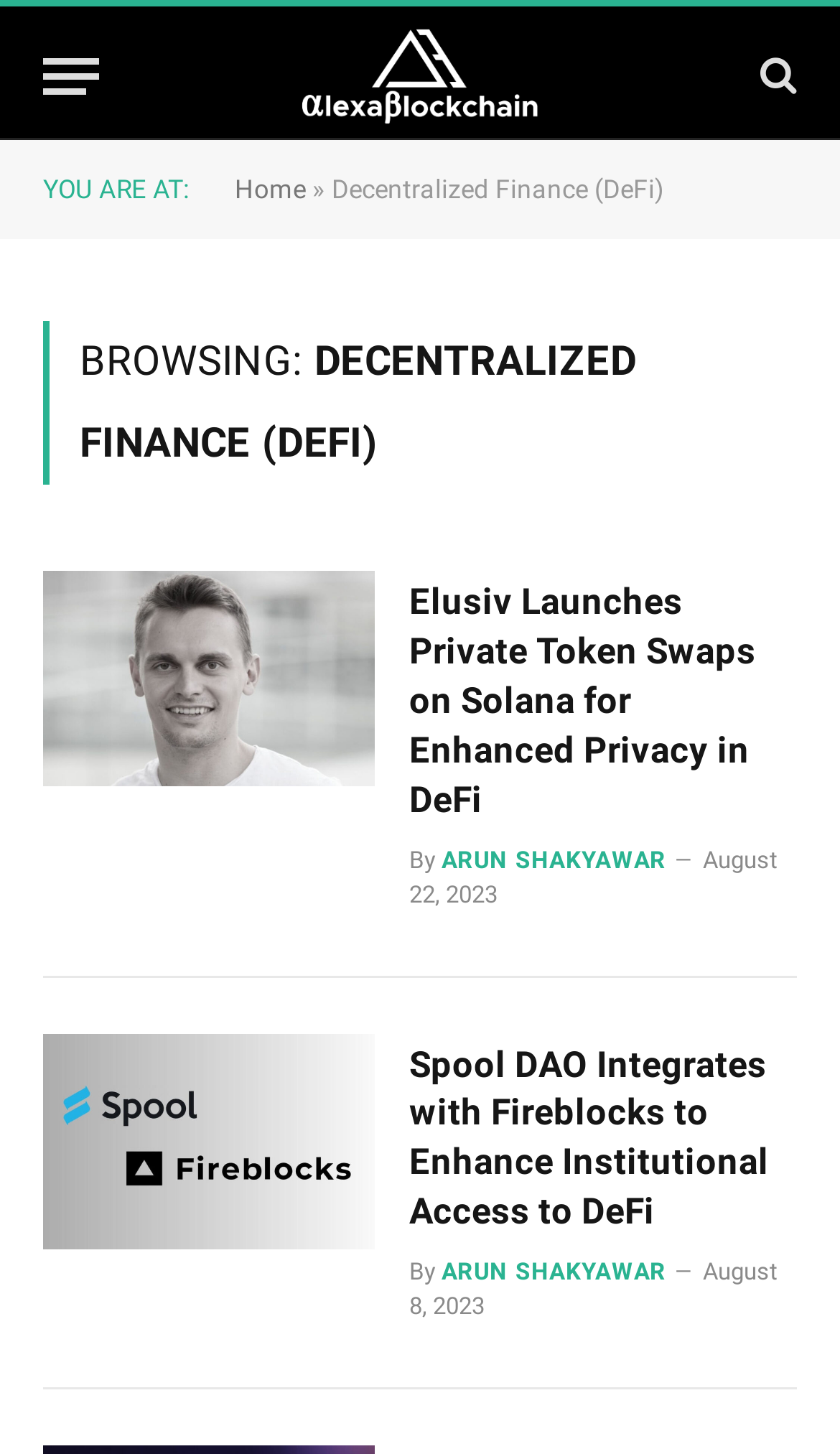Identify the bounding box coordinates of the HTML element based on this description: "Arun Shakyawar".

[0.526, 0.865, 0.793, 0.884]